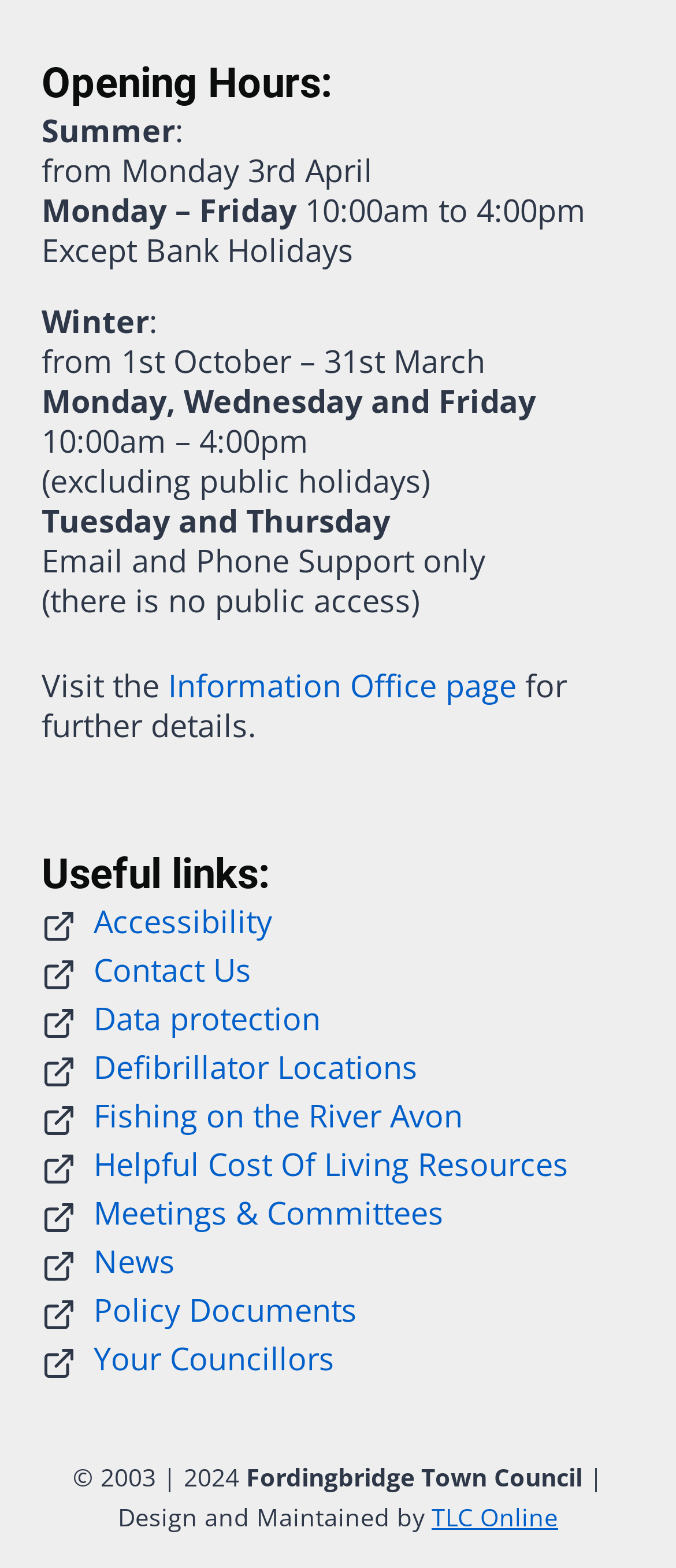Pinpoint the bounding box coordinates of the clickable area needed to execute the instruction: "Check Contact Us page". The coordinates should be specified as four float numbers between 0 and 1, i.e., [left, top, right, bottom].

[0.138, 0.605, 0.372, 0.632]